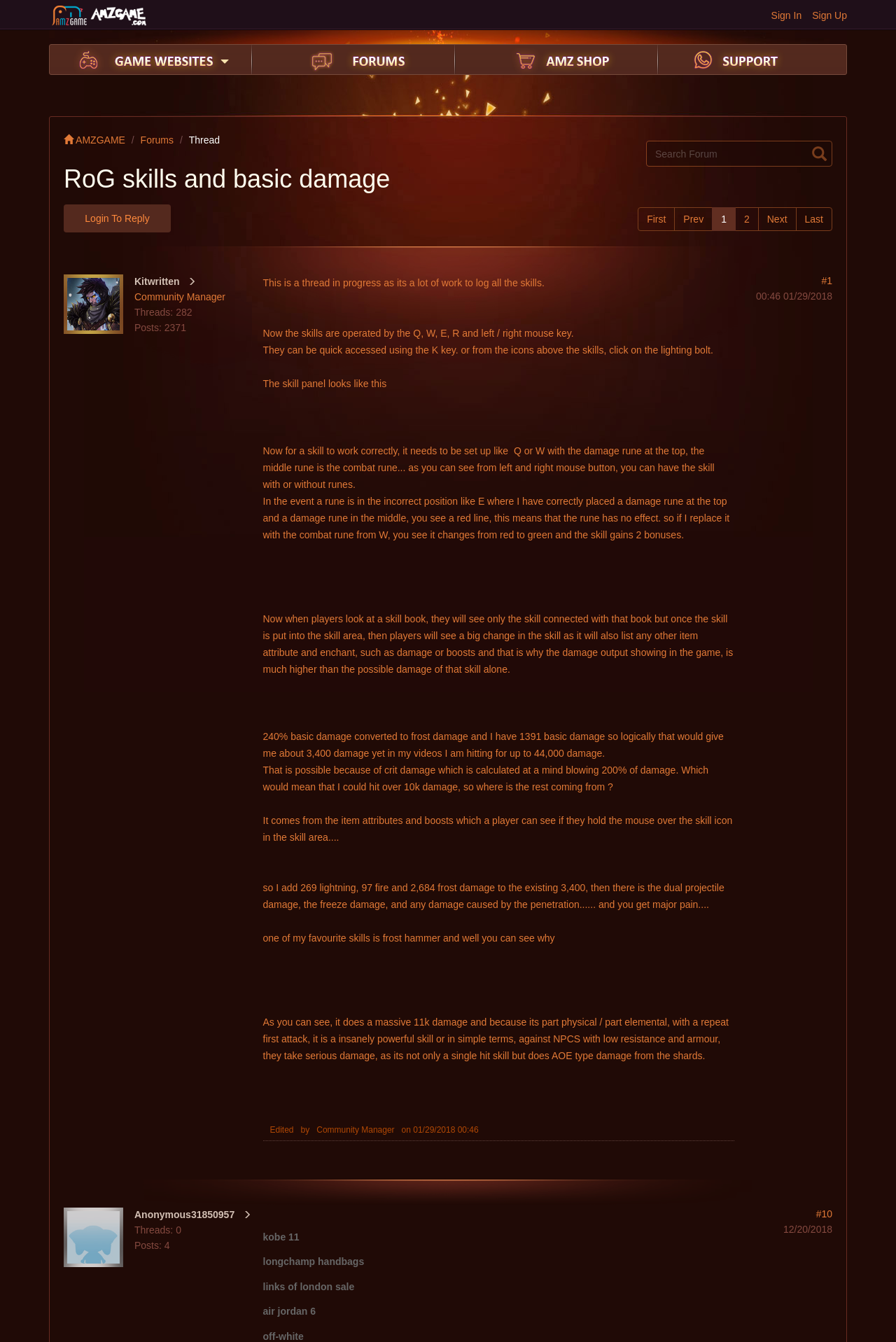Respond with a single word or phrase to the following question: Who edited the thread?

Community Manager